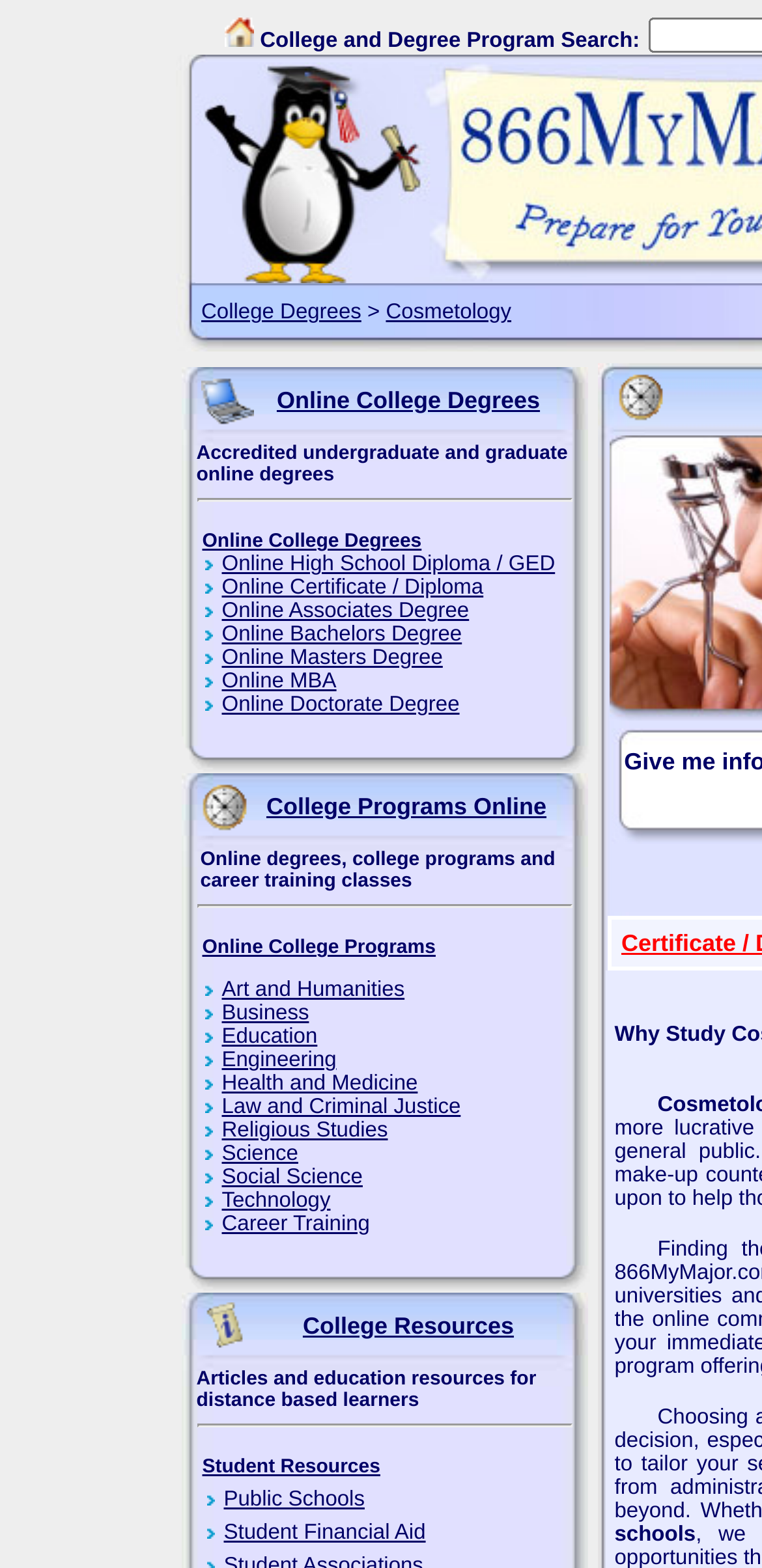Determine the bounding box for the described UI element: "Technology".

[0.268, 0.758, 0.753, 0.773]